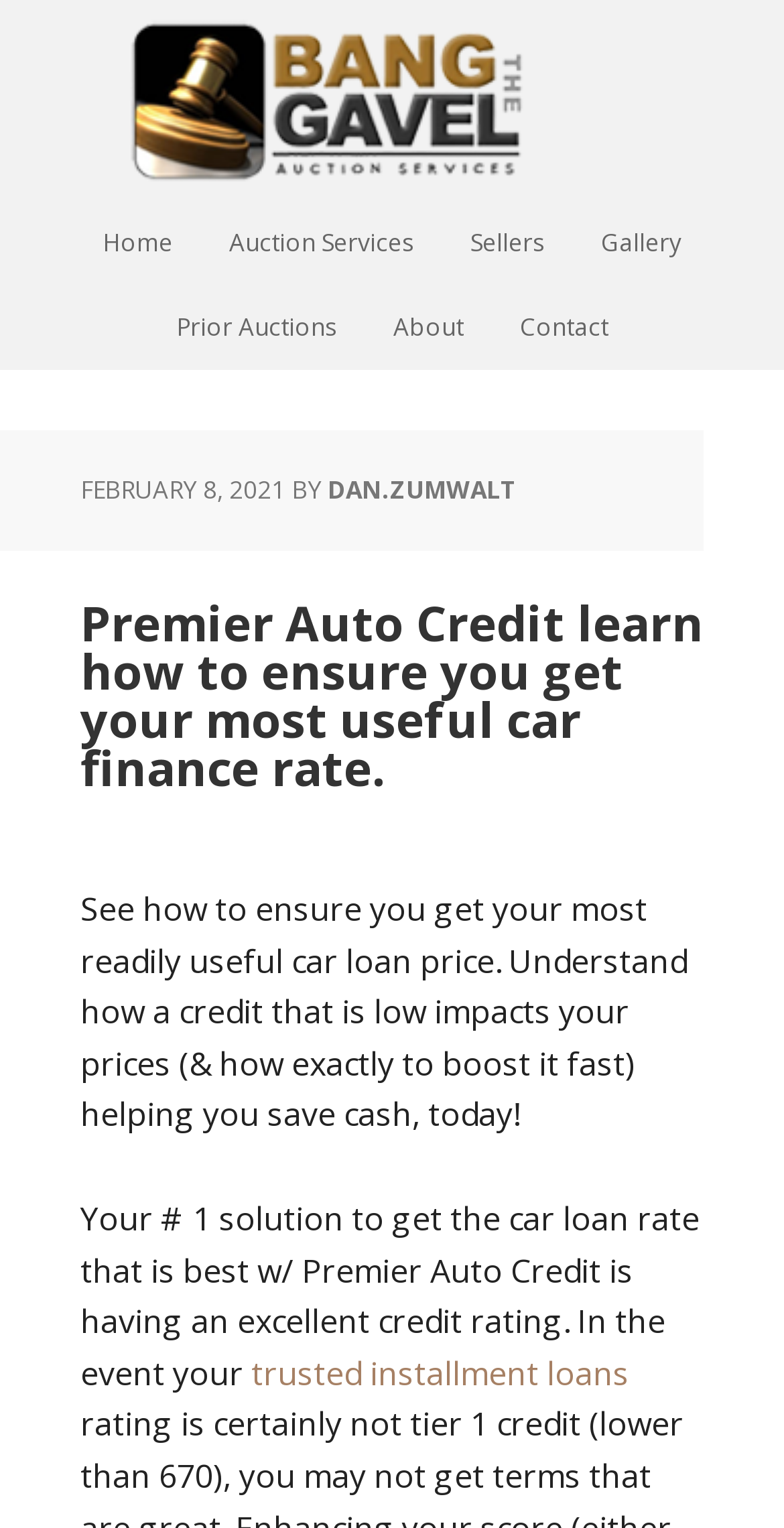Please identify the bounding box coordinates of the clickable element to fulfill the following instruction: "Click the 'trusted installment loans' link". The coordinates should be four float numbers between 0 and 1, i.e., [left, top, right, bottom].

[0.321, 0.884, 0.803, 0.913]